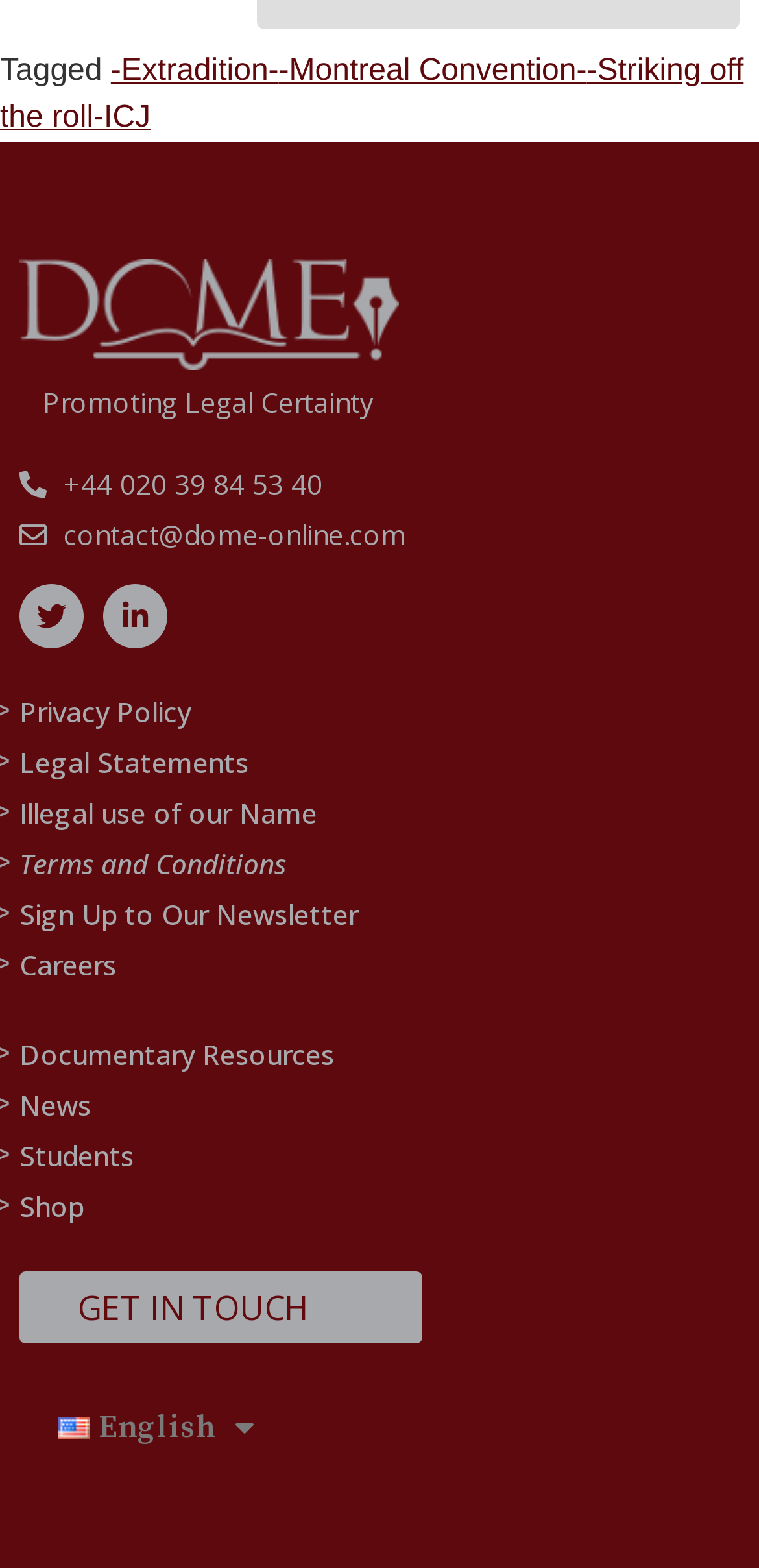What is the language currently selected?
Kindly answer the question with as much detail as you can.

I found the language selection link near the bottom of the page, and it shows that English is currently selected, indicated by the flag icon.